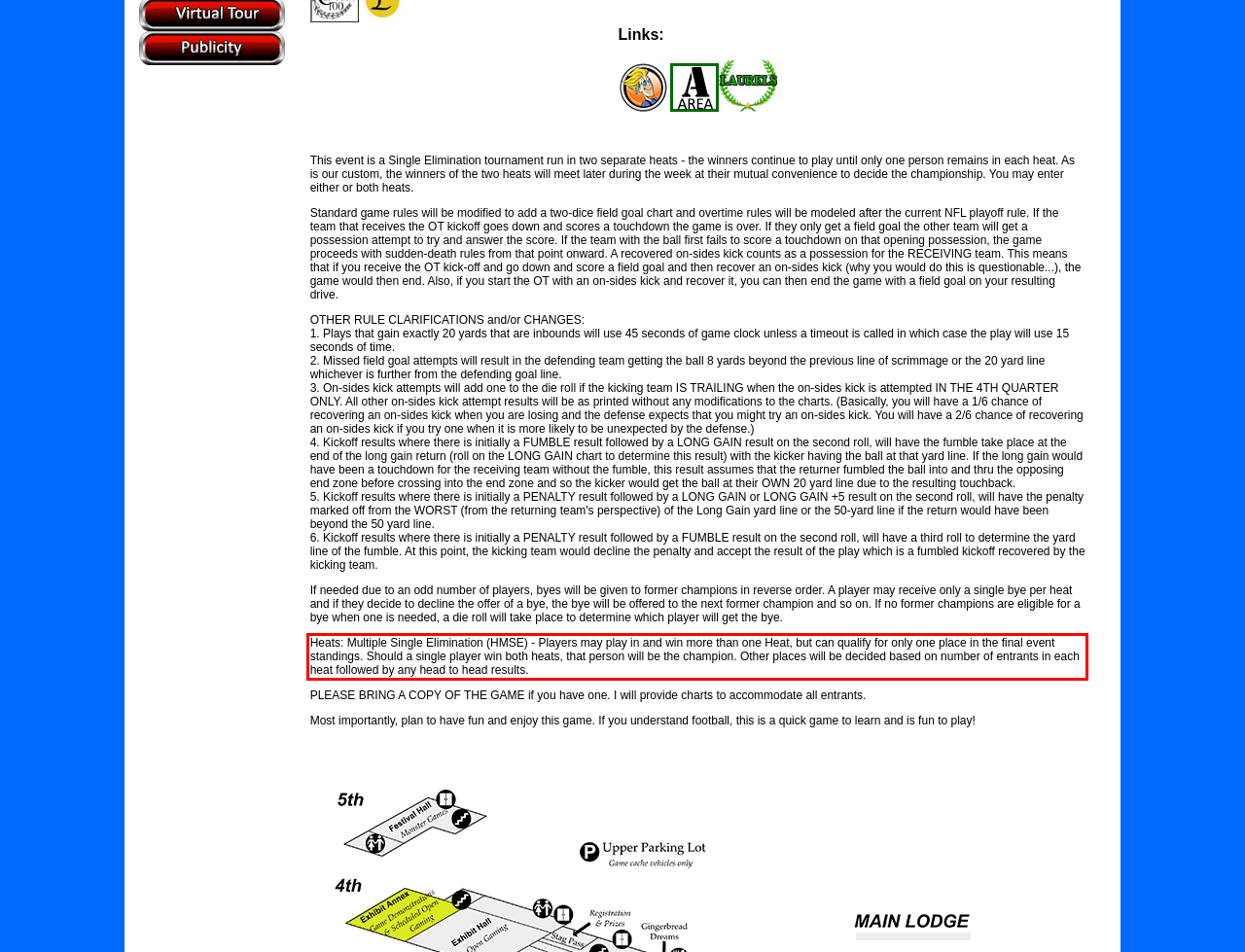Inspect the webpage screenshot that has a red bounding box and use OCR technology to read and display the text inside the red bounding box.

Heats: Multiple Single Elimination (HMSE) - Players may play in and win more than one Heat, but can qualify for only one place in the final event standings. Should a single player win both heats, that person will be the champion. Other places will be decided based on number of entrants in each heat followed by any head to head results.